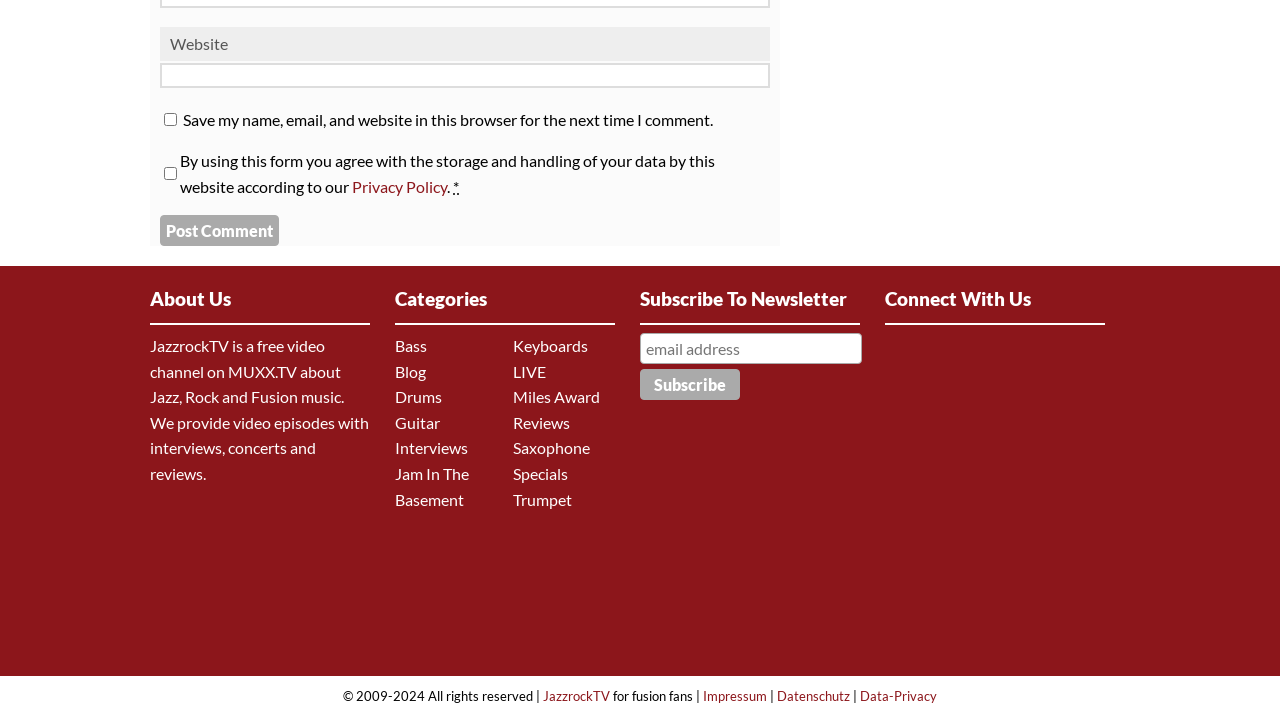Please identify the bounding box coordinates of the element I need to click to follow this instruction: "Read the privacy policy".

[0.275, 0.246, 0.349, 0.273]